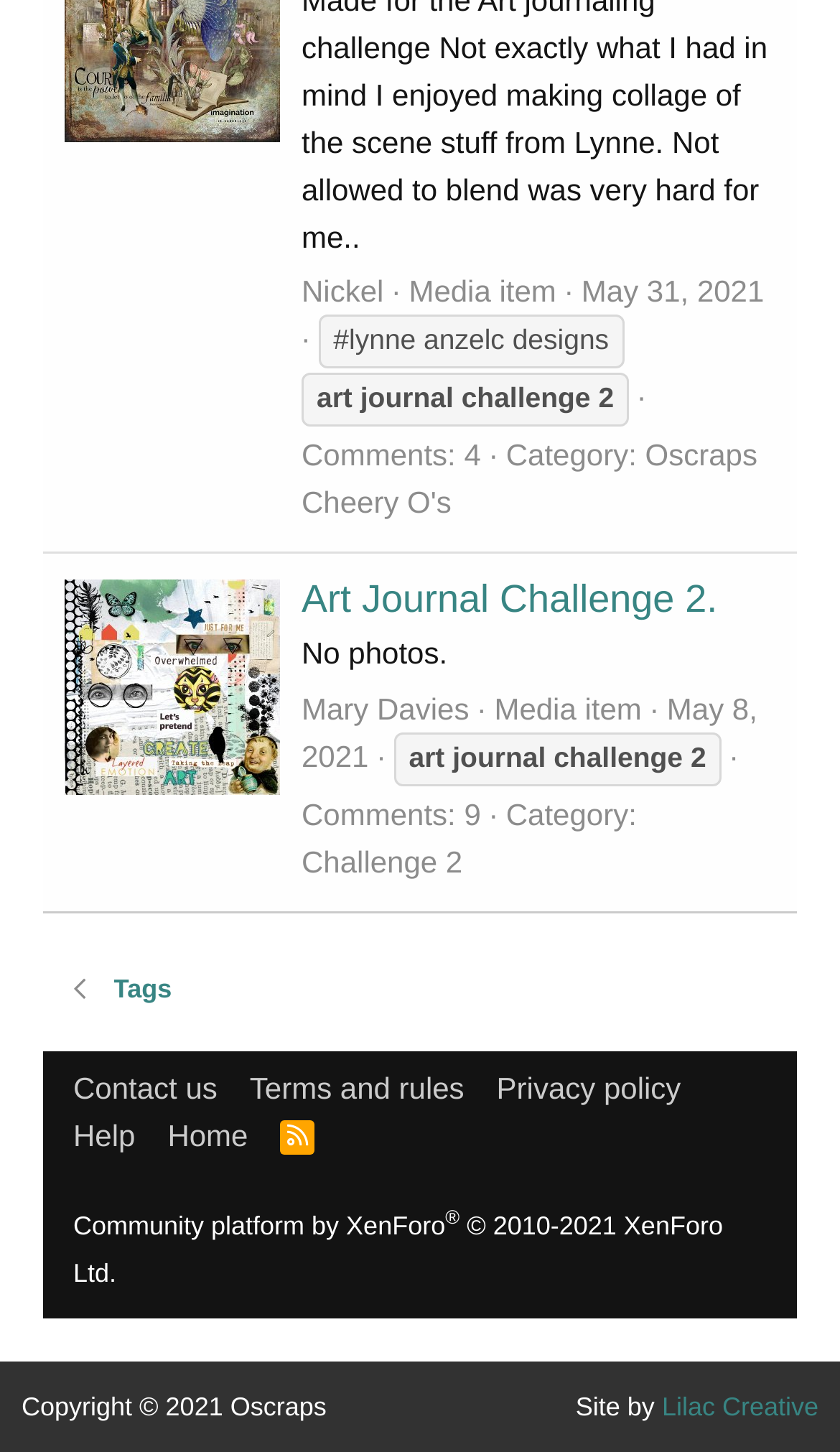Give a concise answer of one word or phrase to the question: 
Who is the author of the second post?

Mary Davies